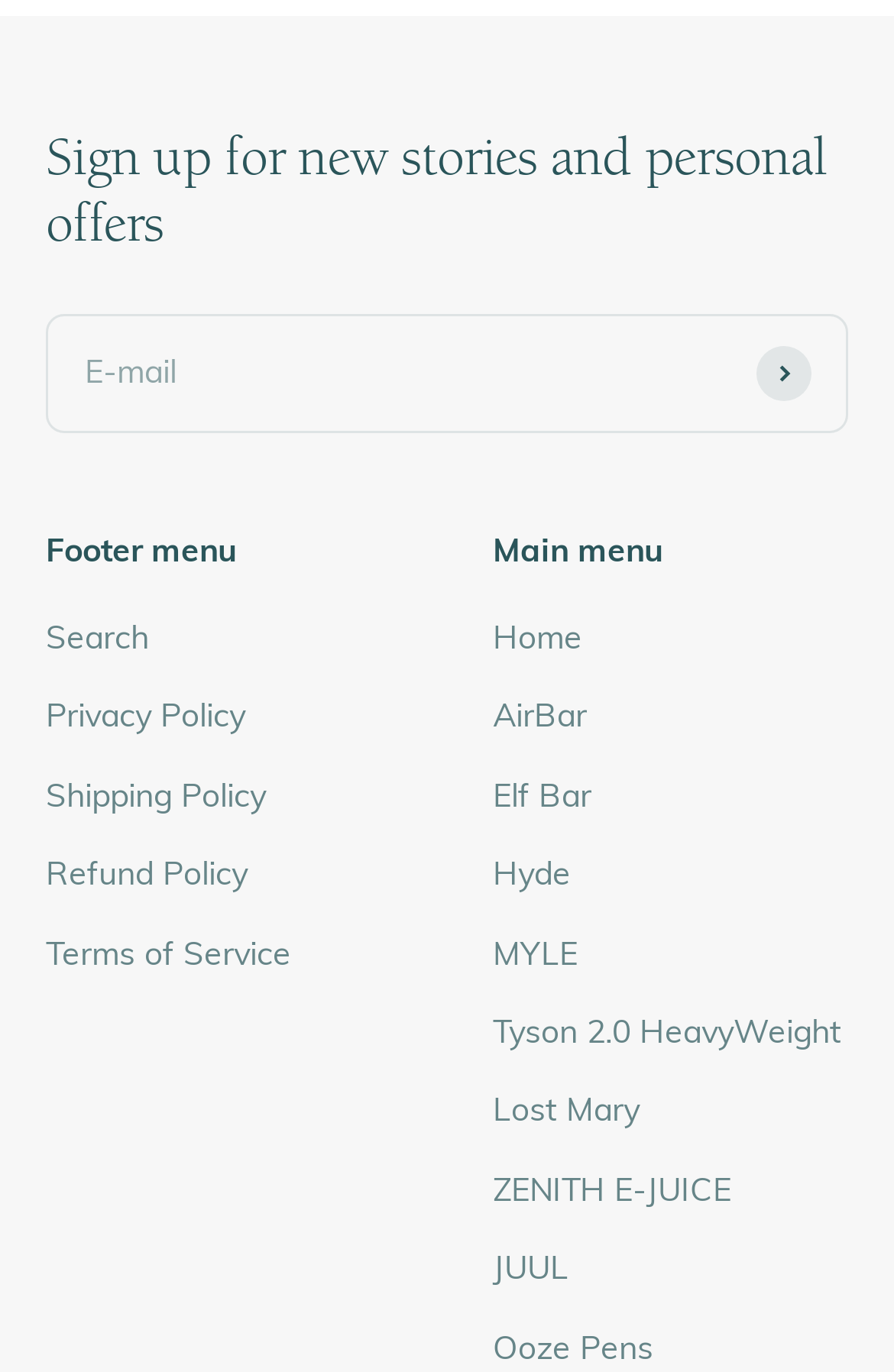Identify the bounding box coordinates of the section to be clicked to complete the task described by the following instruction: "Go to home page". The coordinates should be four float numbers between 0 and 1, formatted as [left, top, right, bottom].

[0.551, 0.446, 0.651, 0.483]